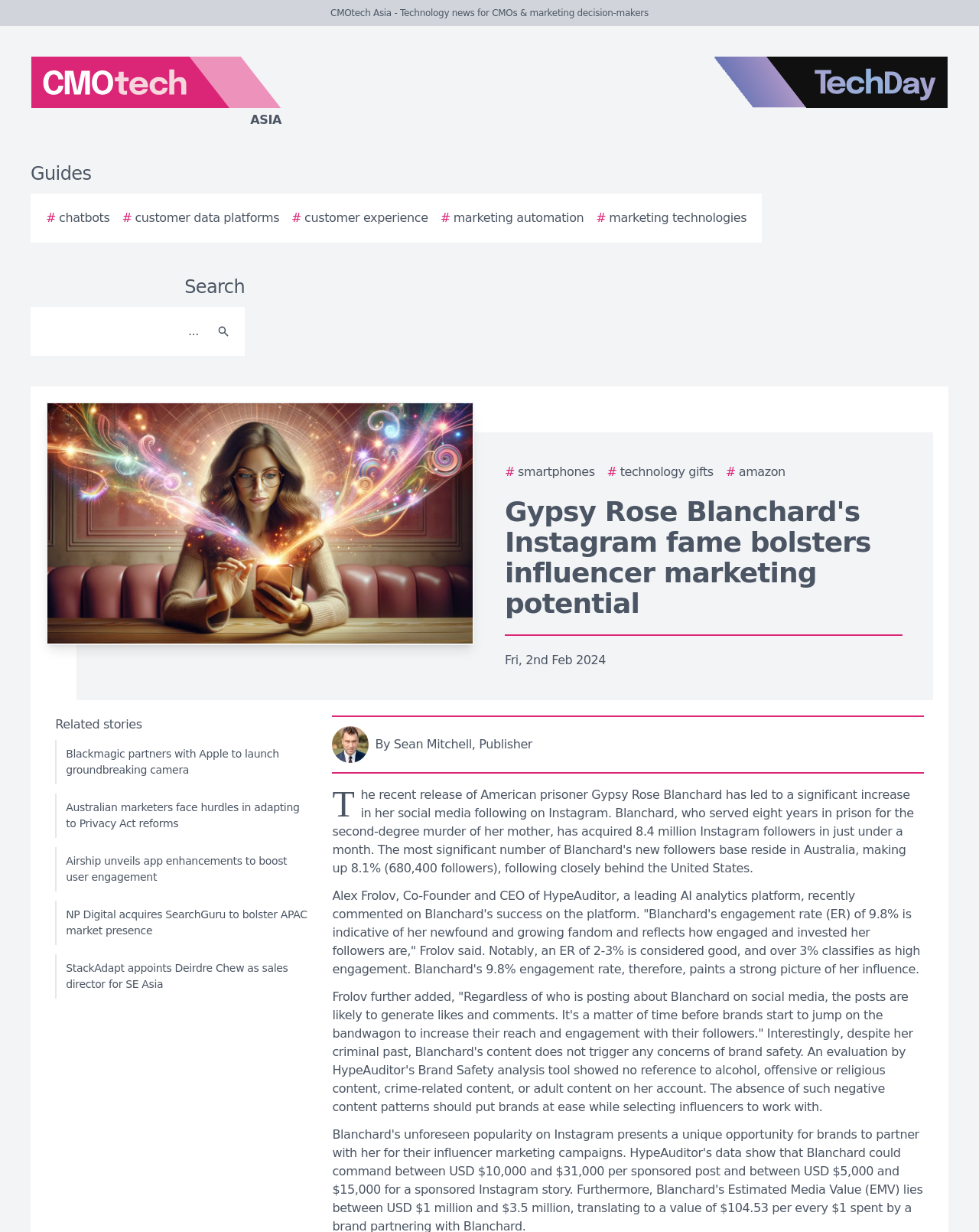What is the engagement rate of Gypsy Rose Blanchard's Instagram account?
Answer the question based on the image using a single word or a brief phrase.

9.8%